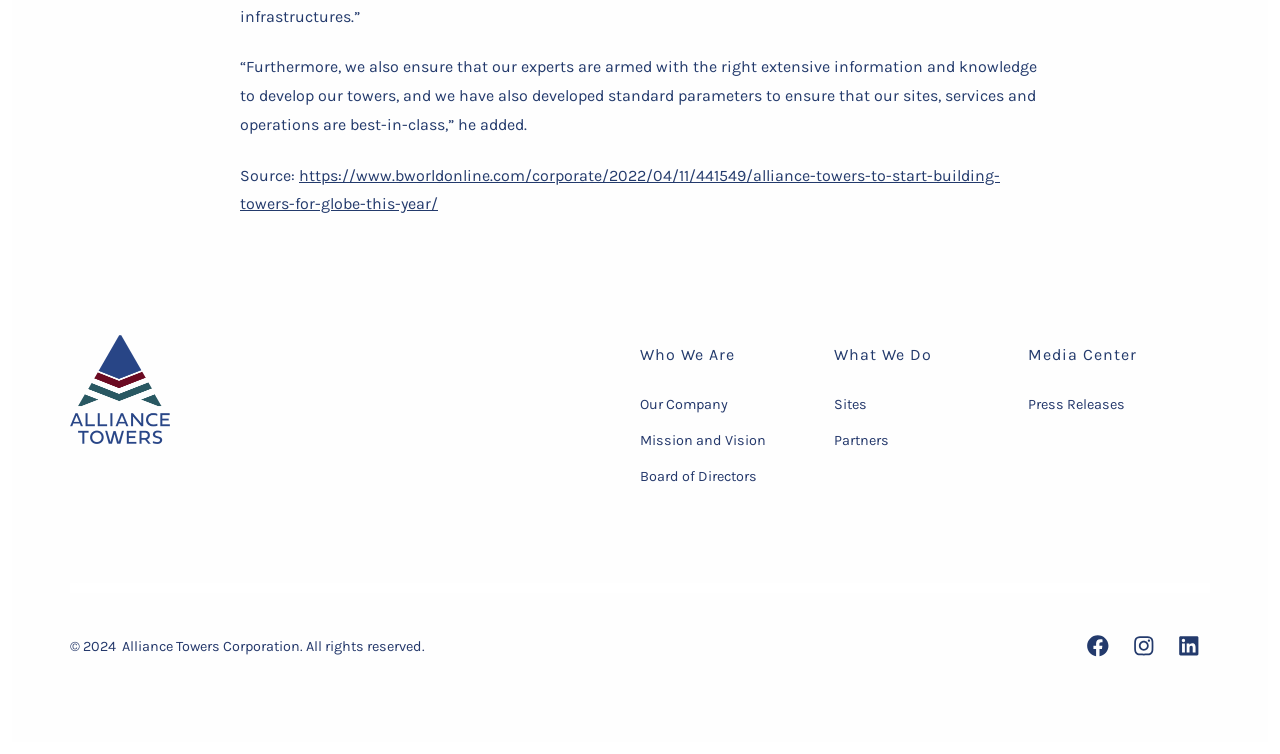Refer to the screenshot and give an in-depth answer to this question: What is the source of the quote mentioned in the webpage?

I found the answer by looking at the link element with the text 'Source:' which is located near the top of the webpage, and it points to the URL of the source article.